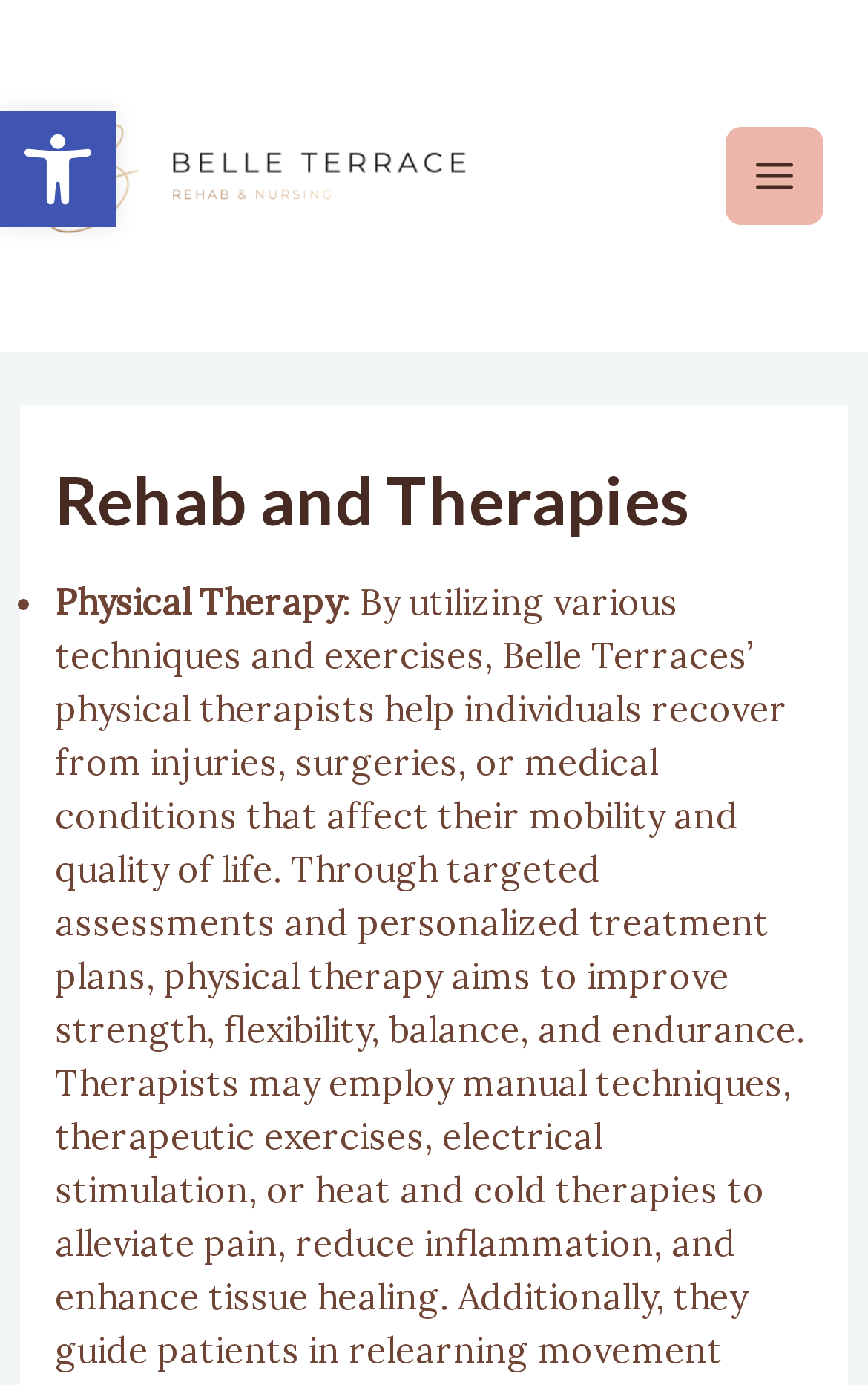Please provide a short answer using a single word or phrase for the question:
What is the purpose of the button?

Open toolbar Accessibility Tools